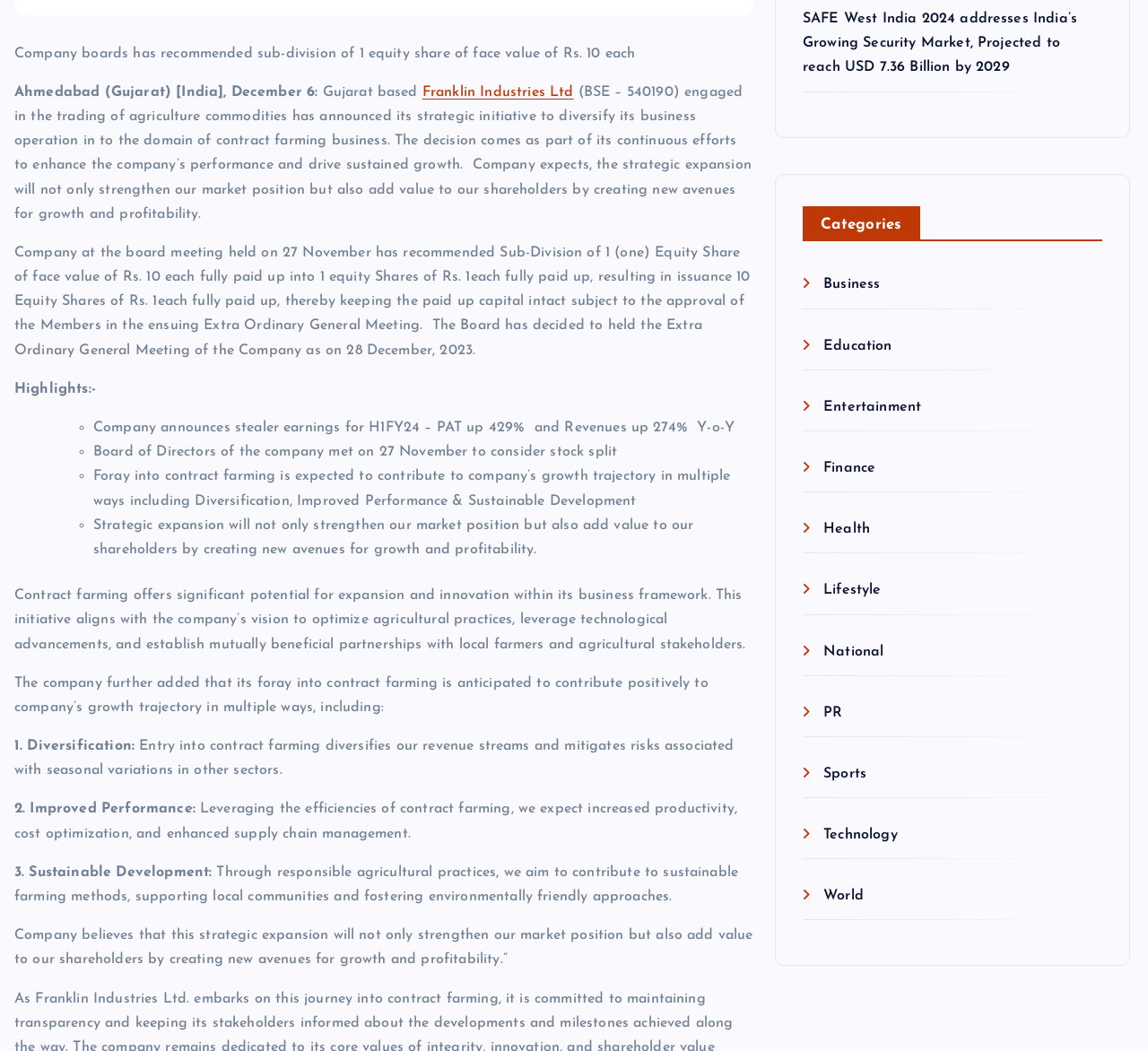Identify the bounding box coordinates of the element to click to follow this instruction: 'Explore the Finance section'. Ensure the coordinates are four float values between 0 and 1, provided as [left, top, right, bottom].

[0.699, 0.439, 0.763, 0.452]